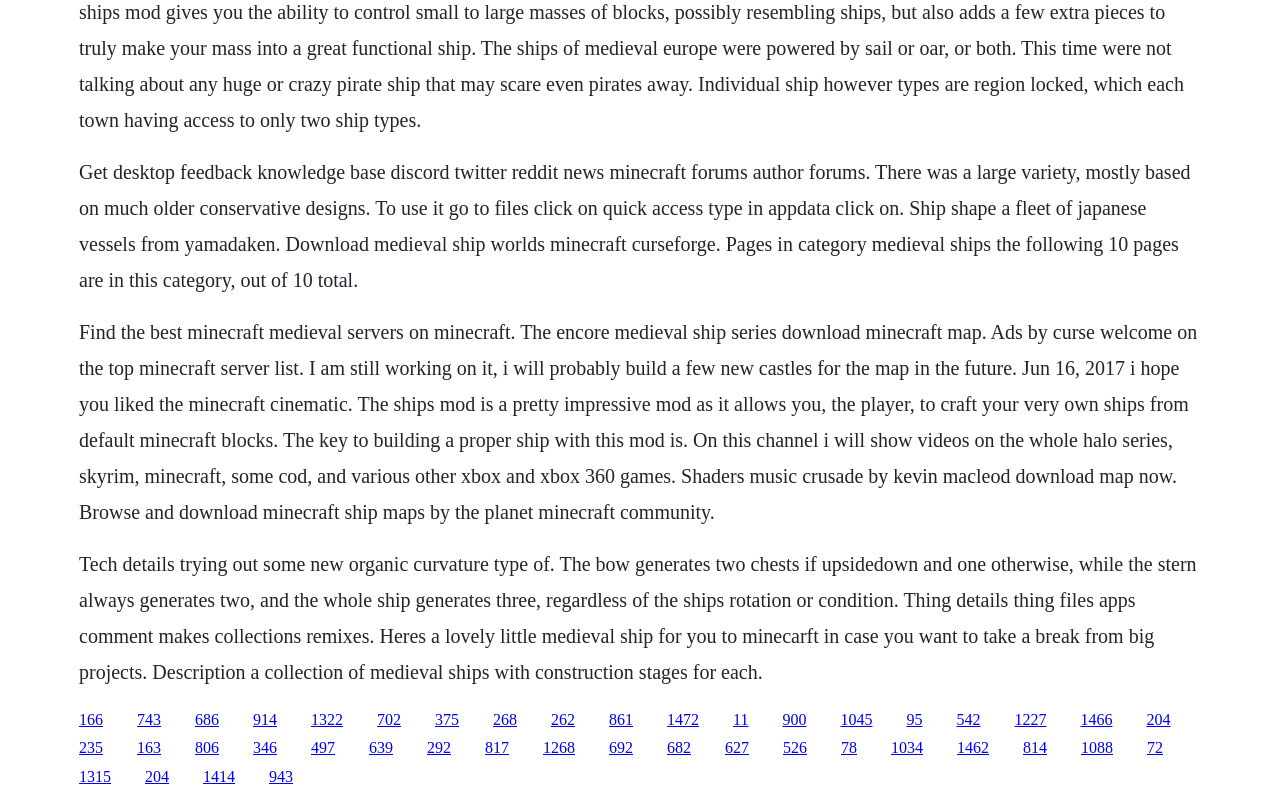Determine the bounding box coordinates of the region that needs to be clicked to achieve the task: "Explore the medieval ship series".

[0.107, 0.888, 0.126, 0.909]